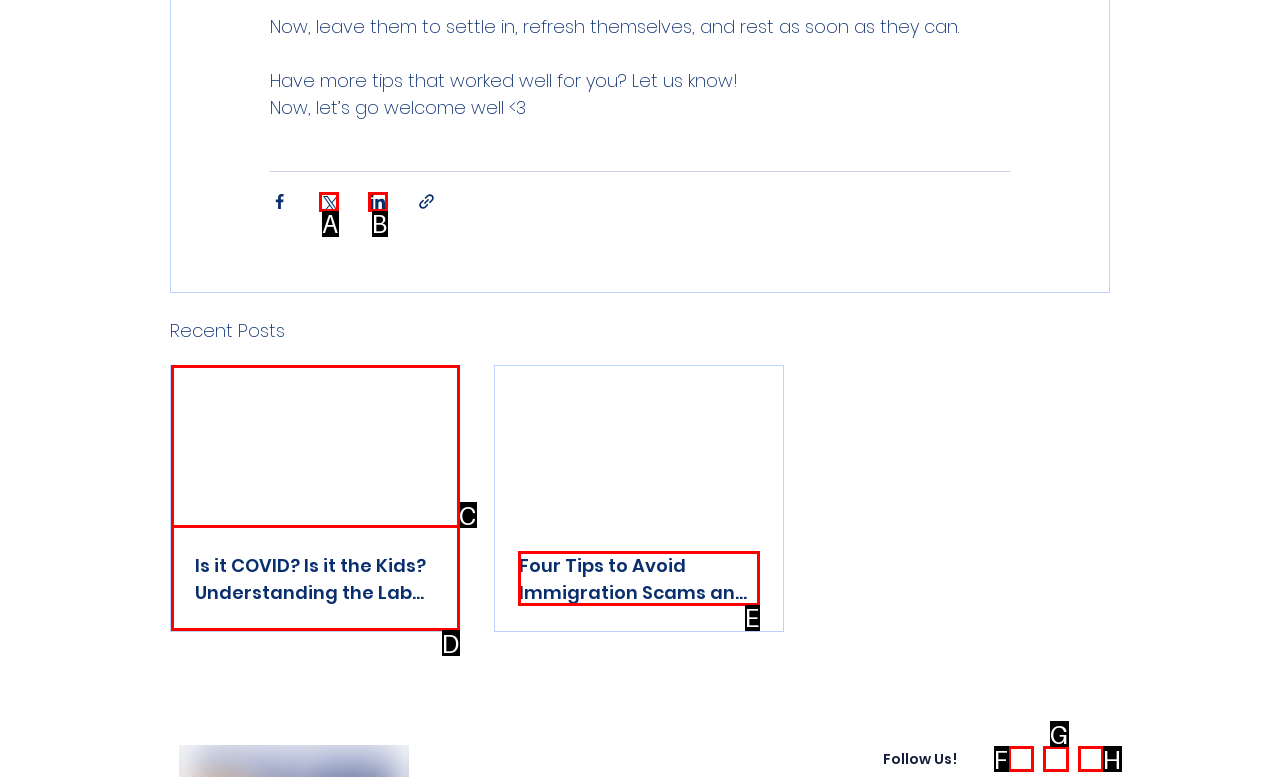Please indicate which HTML element should be clicked to fulfill the following task: Read the article 'Four Tips to Avoid Immigration Scams and Copycats'. Provide the letter of the selected option.

E